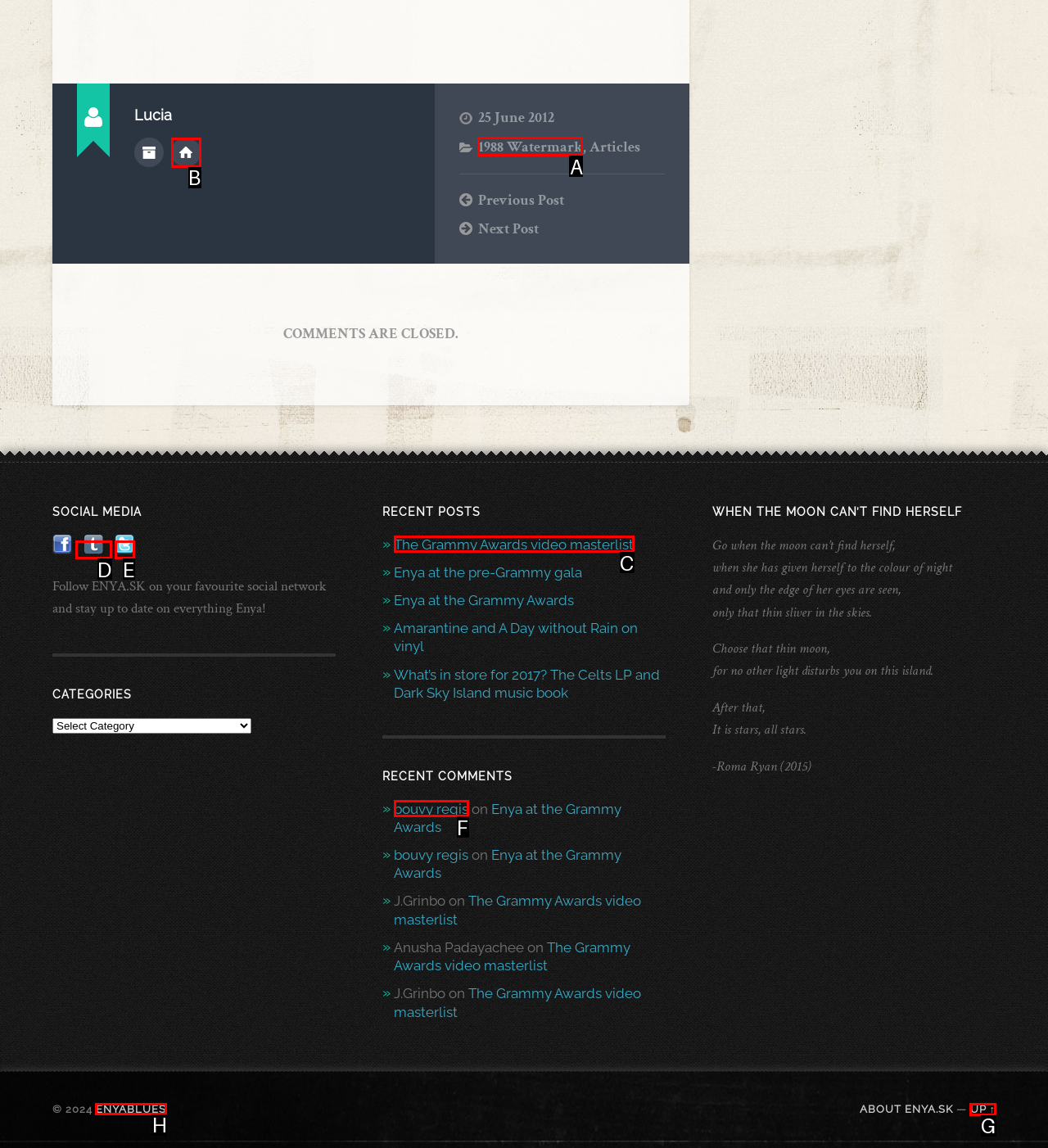Please indicate which option's letter corresponds to the task: Go to the 'ENYABLUES' page by examining the highlighted elements in the screenshot.

H